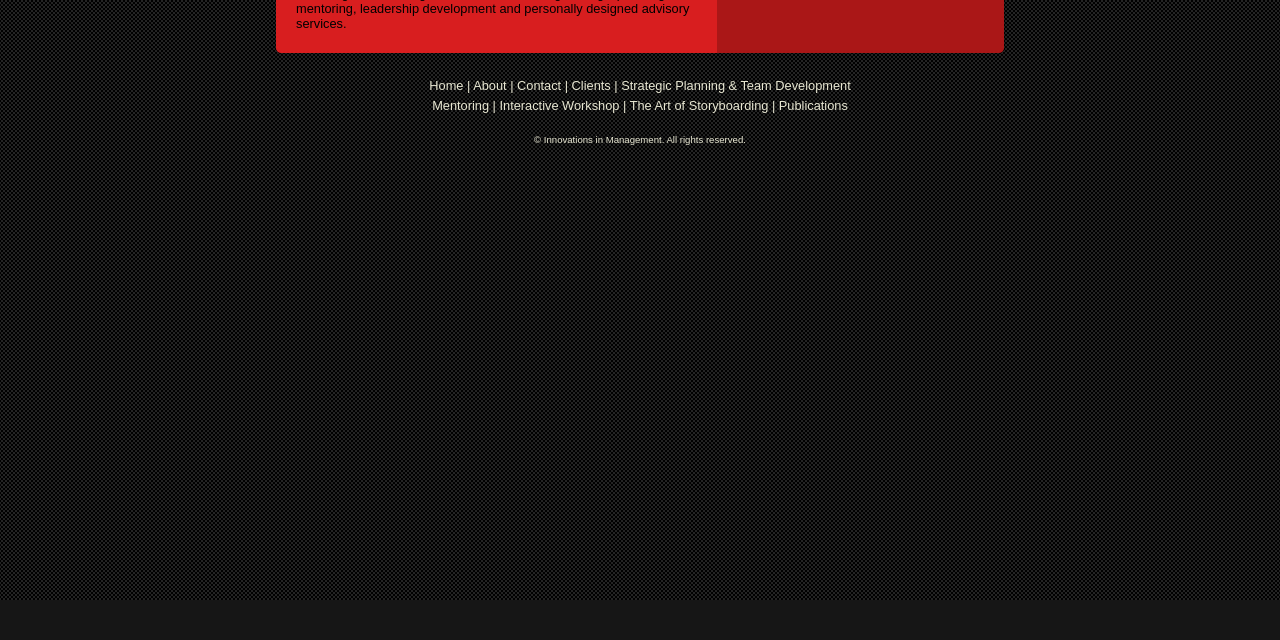Determine the bounding box coordinates for the HTML element described here: "The Art of Storyboarding".

[0.492, 0.154, 0.6, 0.177]